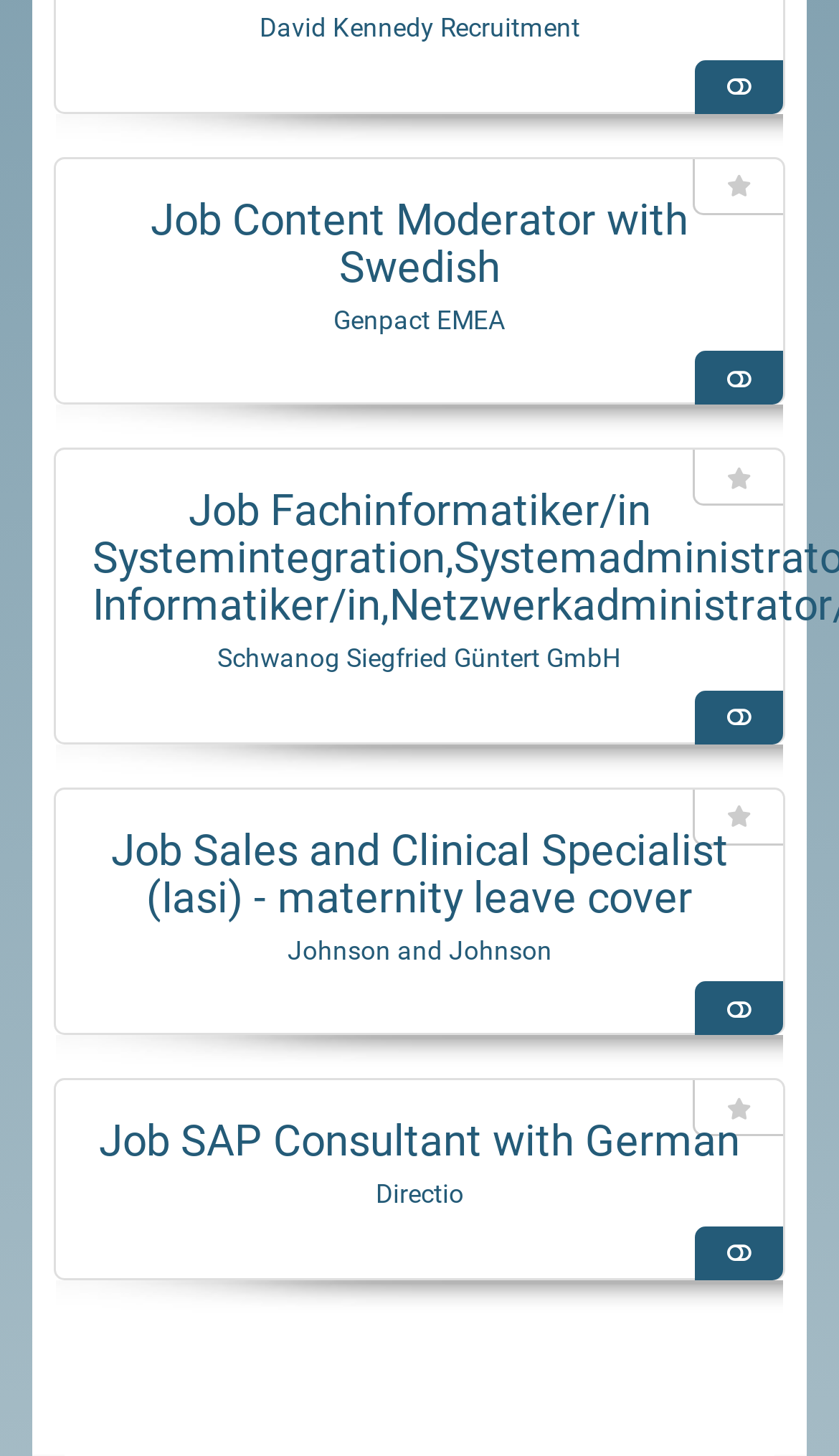Given the element description Directio, identify the bounding box coordinates for the UI element on the webpage screenshot. The format should be (top-left x, top-left y, bottom-right x, bottom-right y), with values between 0 and 1.

[0.447, 0.81, 0.553, 0.831]